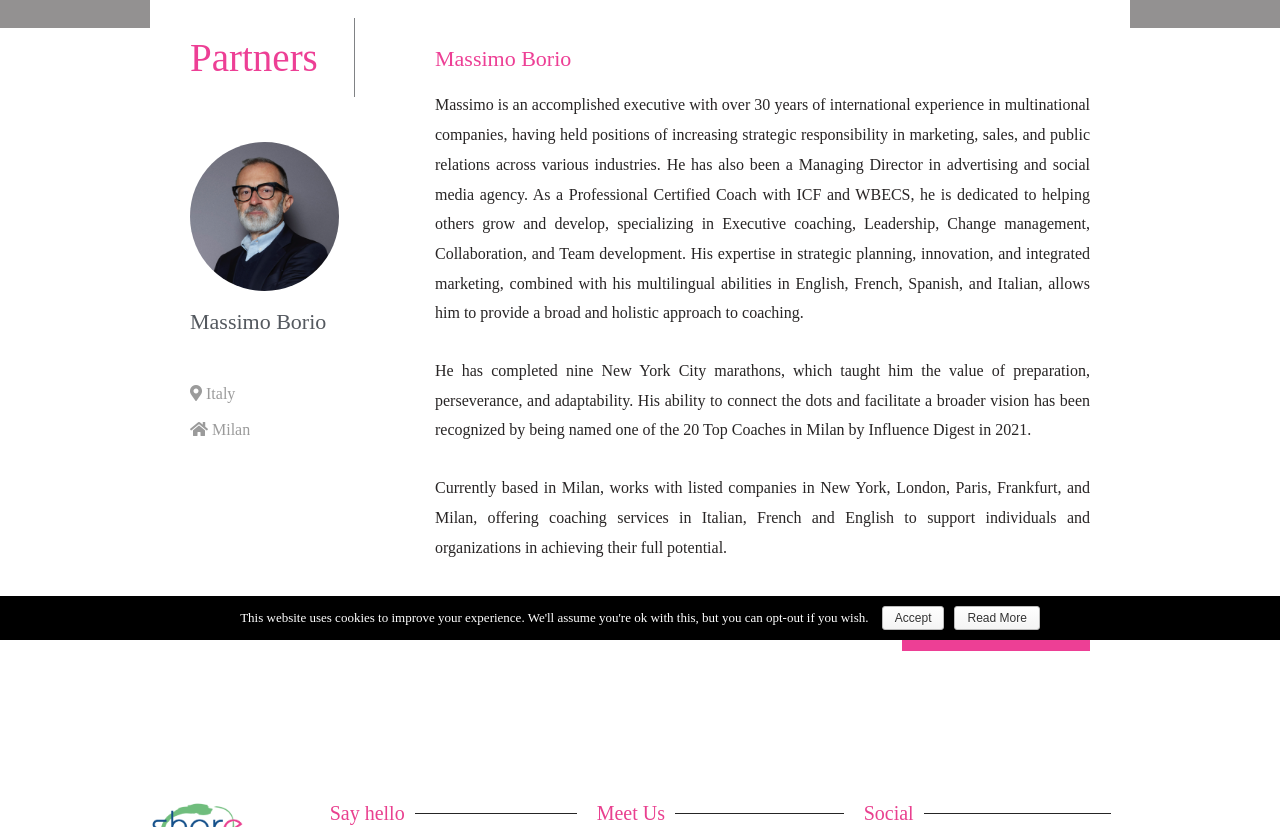Determine the bounding box coordinates for the UI element described. Format the coordinates as (top-left x, top-left y, bottom-right x, bottom-right y) and ensure all values are between 0 and 1. Element description: Add to basket

None